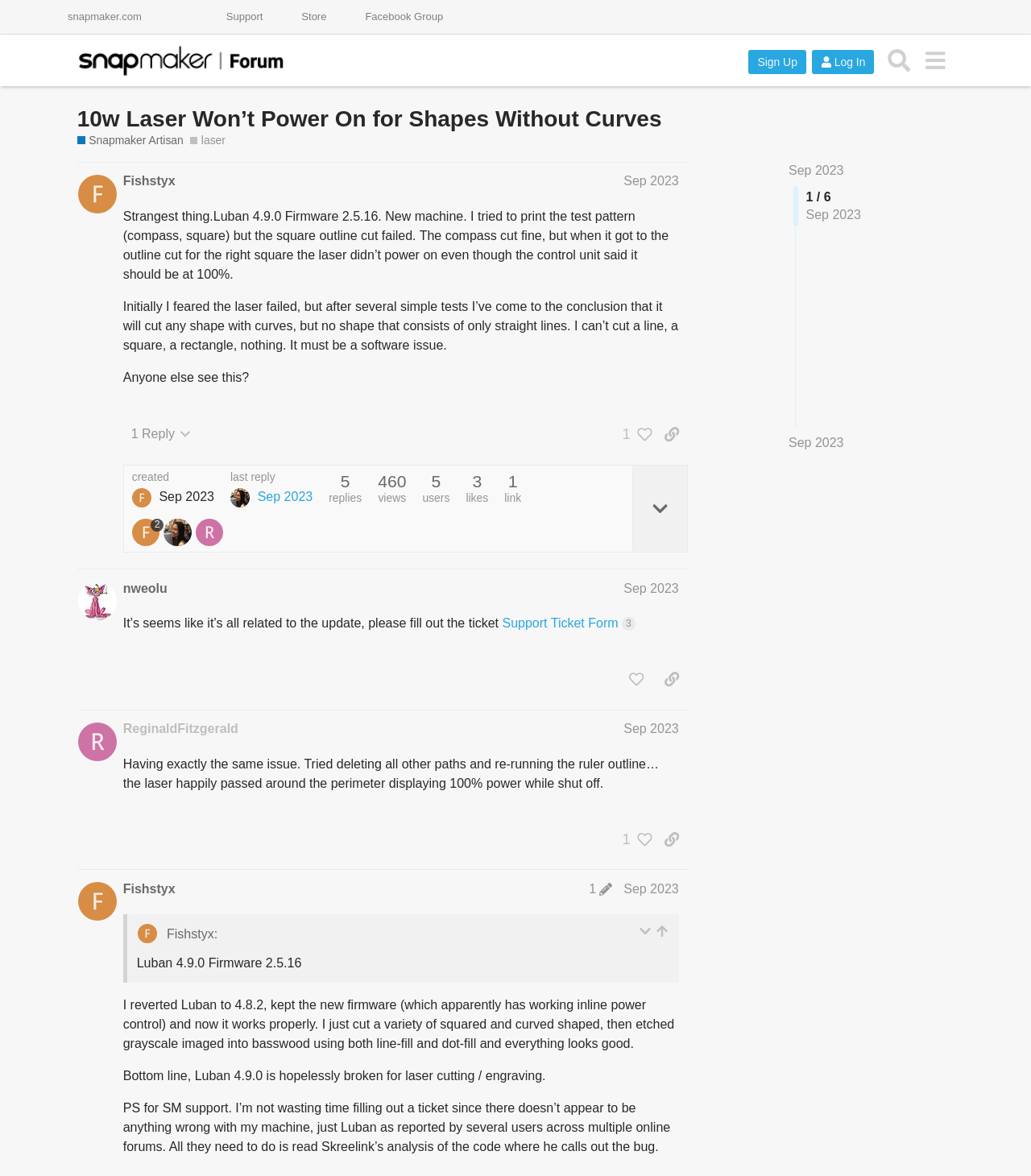Please locate the bounding box coordinates of the element that should be clicked to achieve the given instruction: "Click on the 'Support' link".

[0.201, 0.0, 0.274, 0.029]